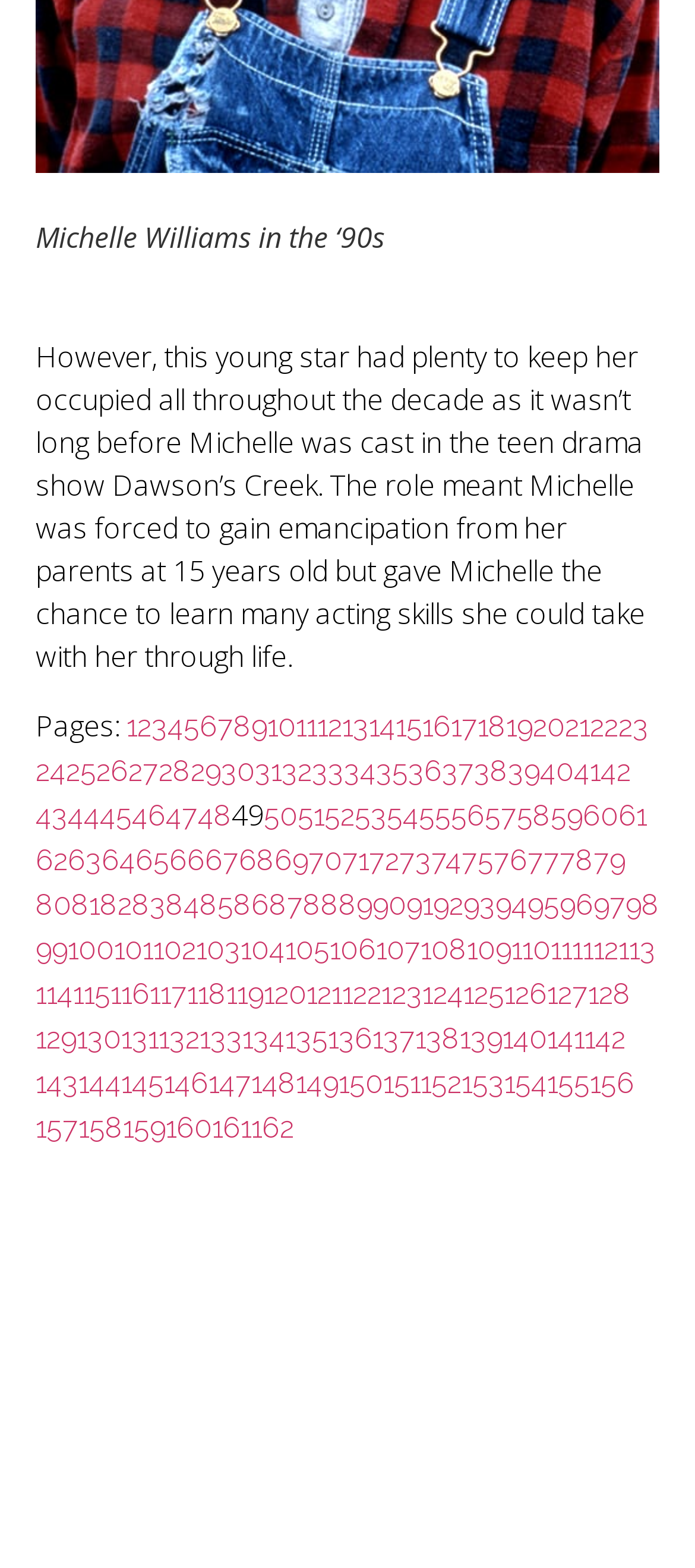Specify the bounding box coordinates for the region that must be clicked to perform the given instruction: "Click on Page 1".

[0.182, 0.452, 0.197, 0.474]